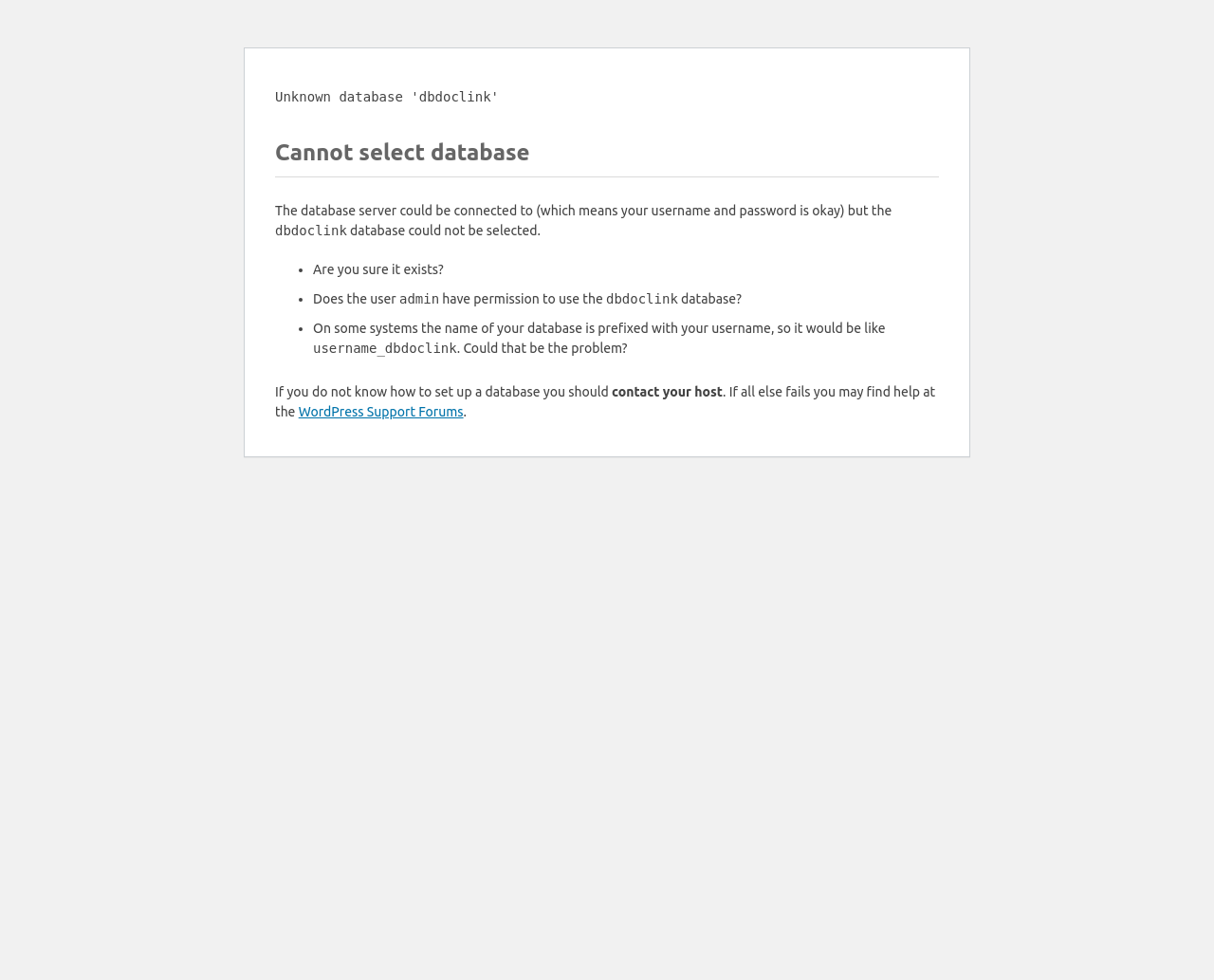Extract the heading text from the webpage.

Cannot select database